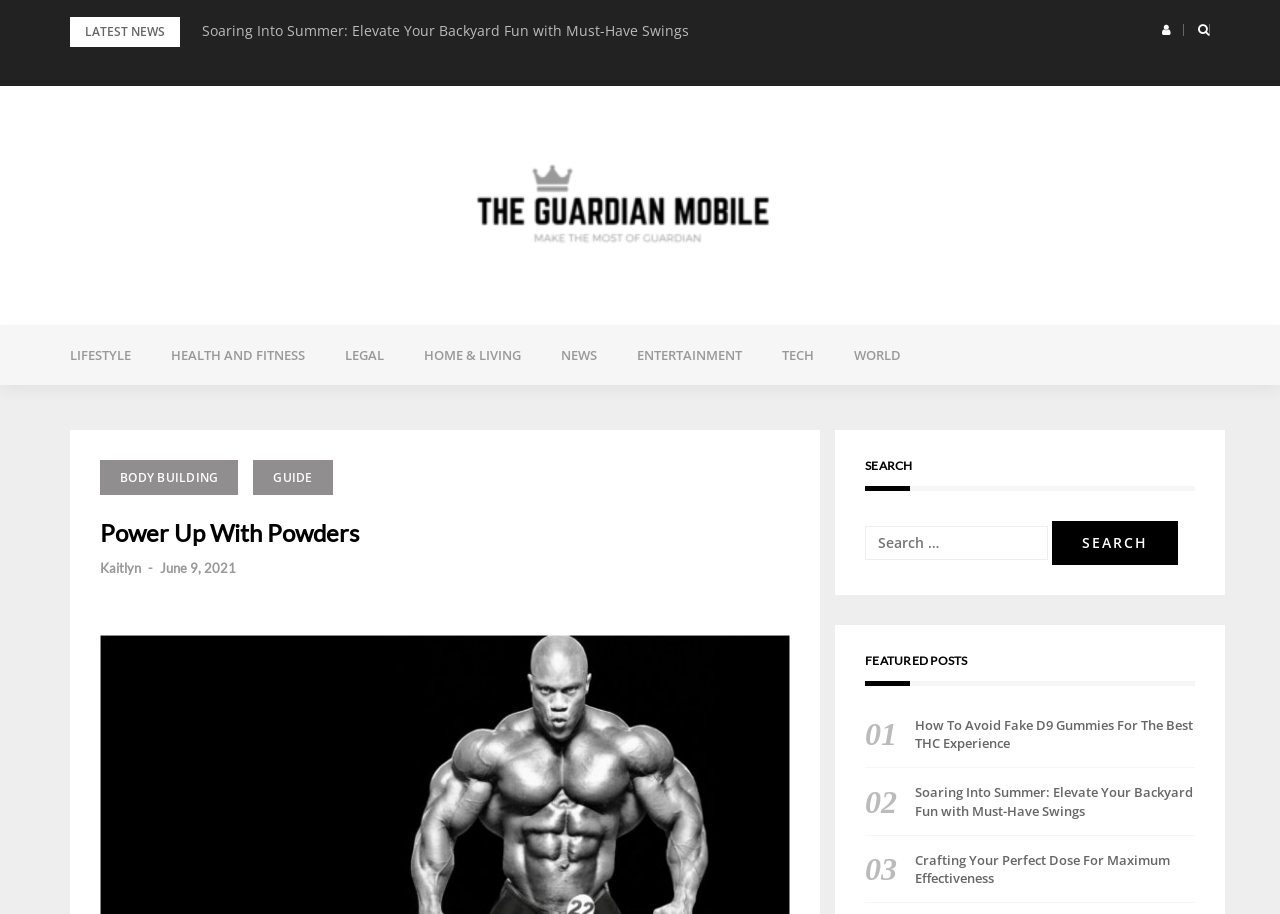Kindly determine the bounding box coordinates of the area that needs to be clicked to fulfill this instruction: "Read the latest news".

[0.066, 0.025, 0.129, 0.044]